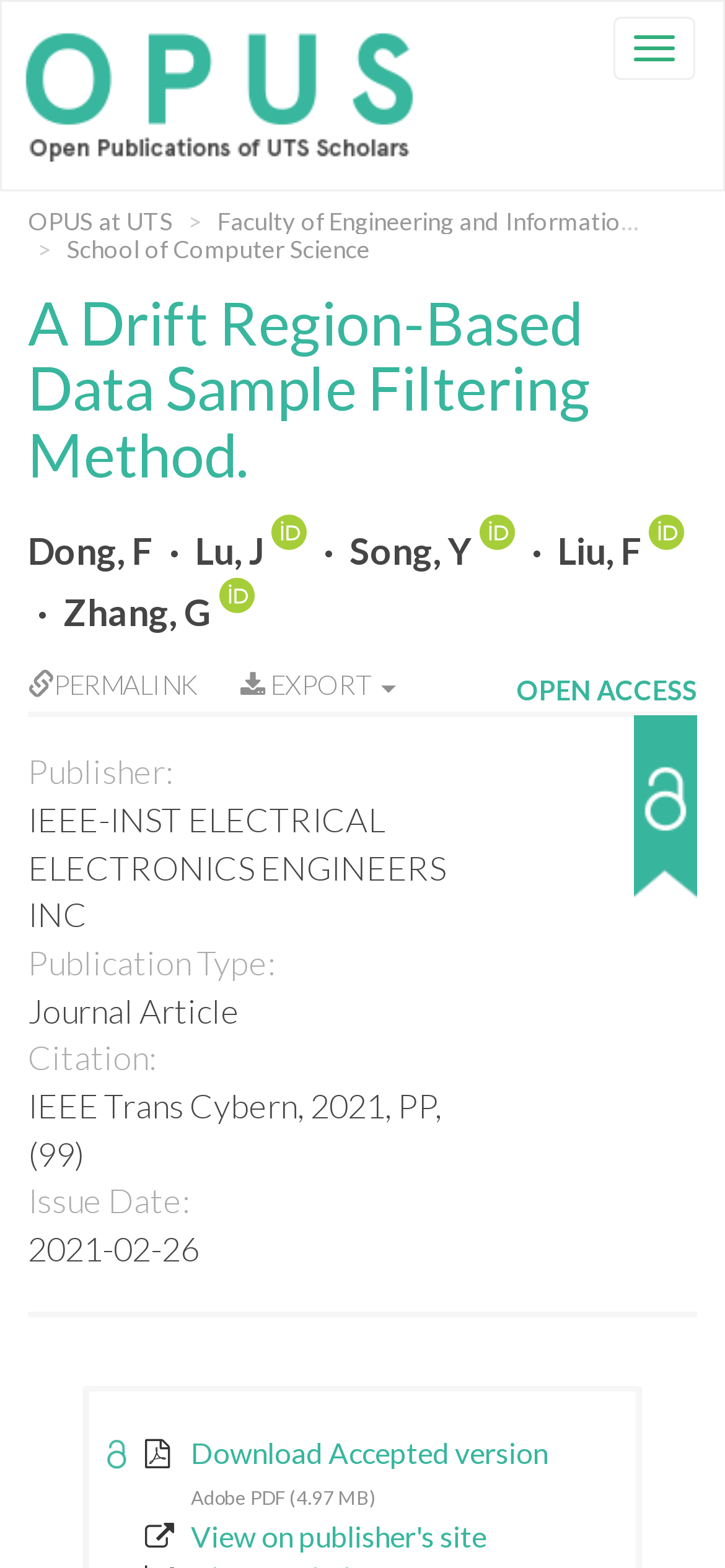Determine the coordinates of the bounding box for the clickable area needed to execute this instruction: "View the publication details".

[0.038, 0.478, 0.679, 0.813]